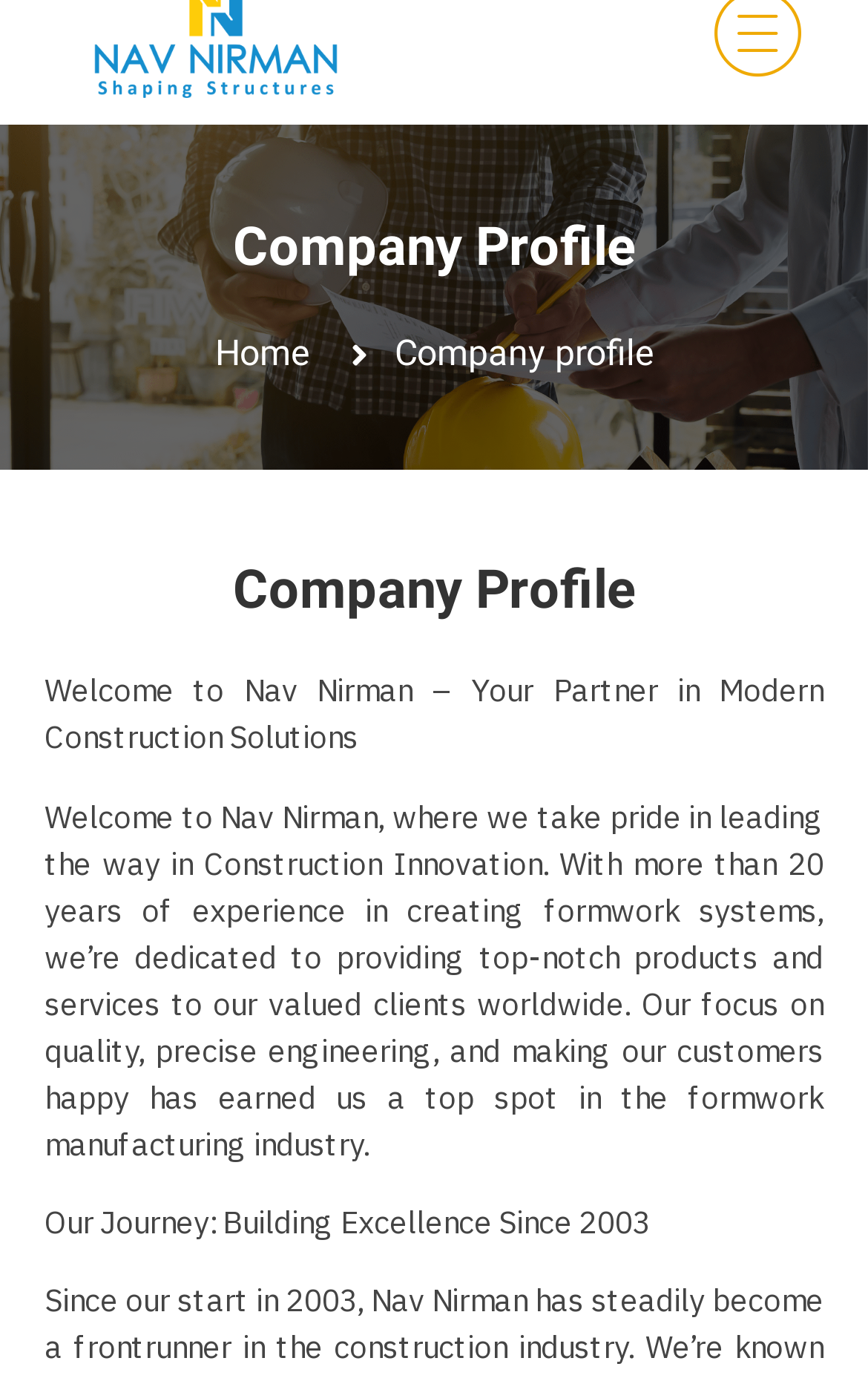Carefully examine the image and provide an in-depth answer to the question: What is the company's industry?

The company's industry can be inferred from the StaticText element '...has earned us a top spot in the formwork manufacturing industry.' which mentions the company's industry as formwork manufacturing.